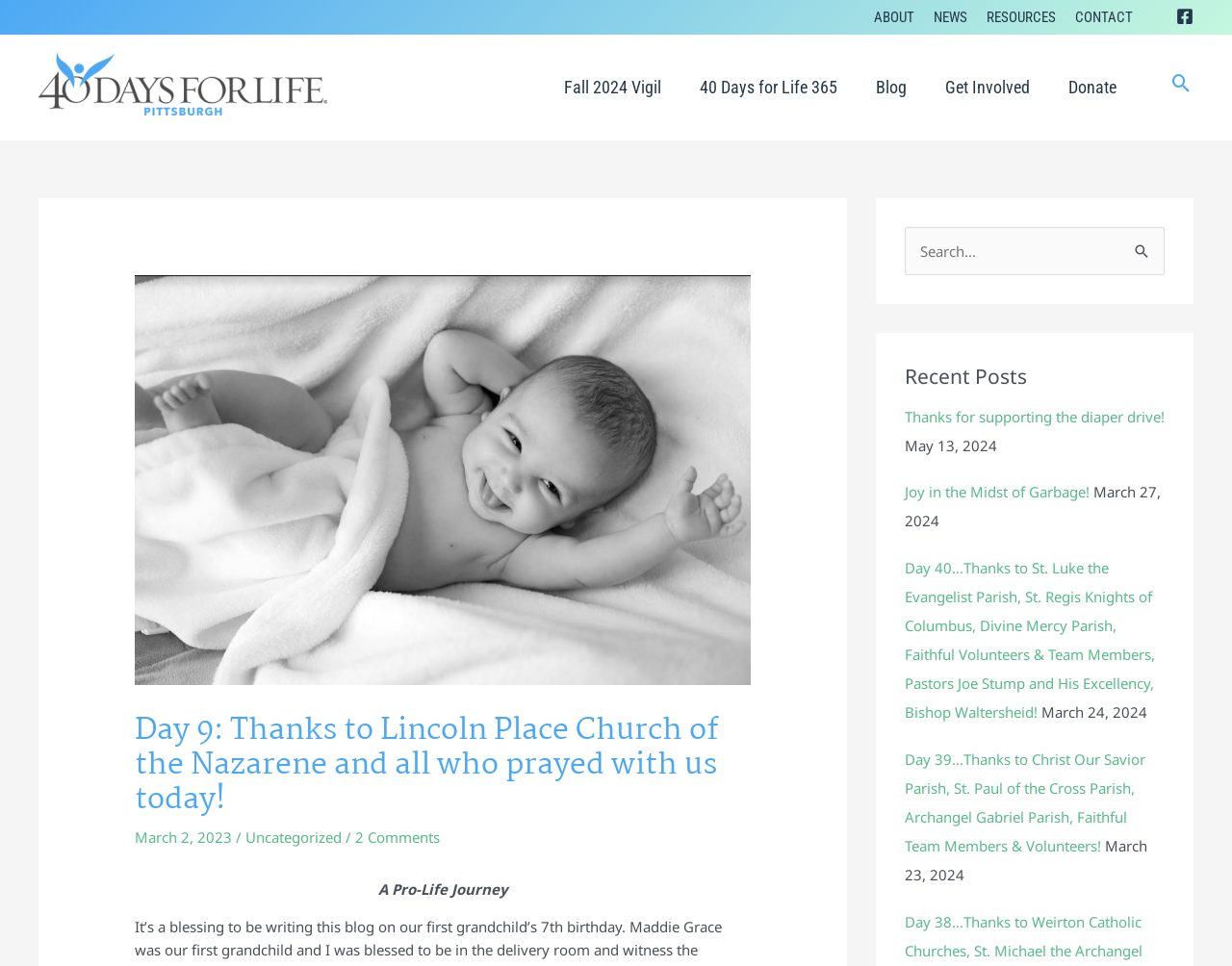Locate the bounding box coordinates of the area you need to click to fulfill this instruction: 'Click on the 'What is the significance of enrolling in a music production course?' link'. The coordinates must be in the form of four float numbers ranging from 0 to 1: [left, top, right, bottom].

None